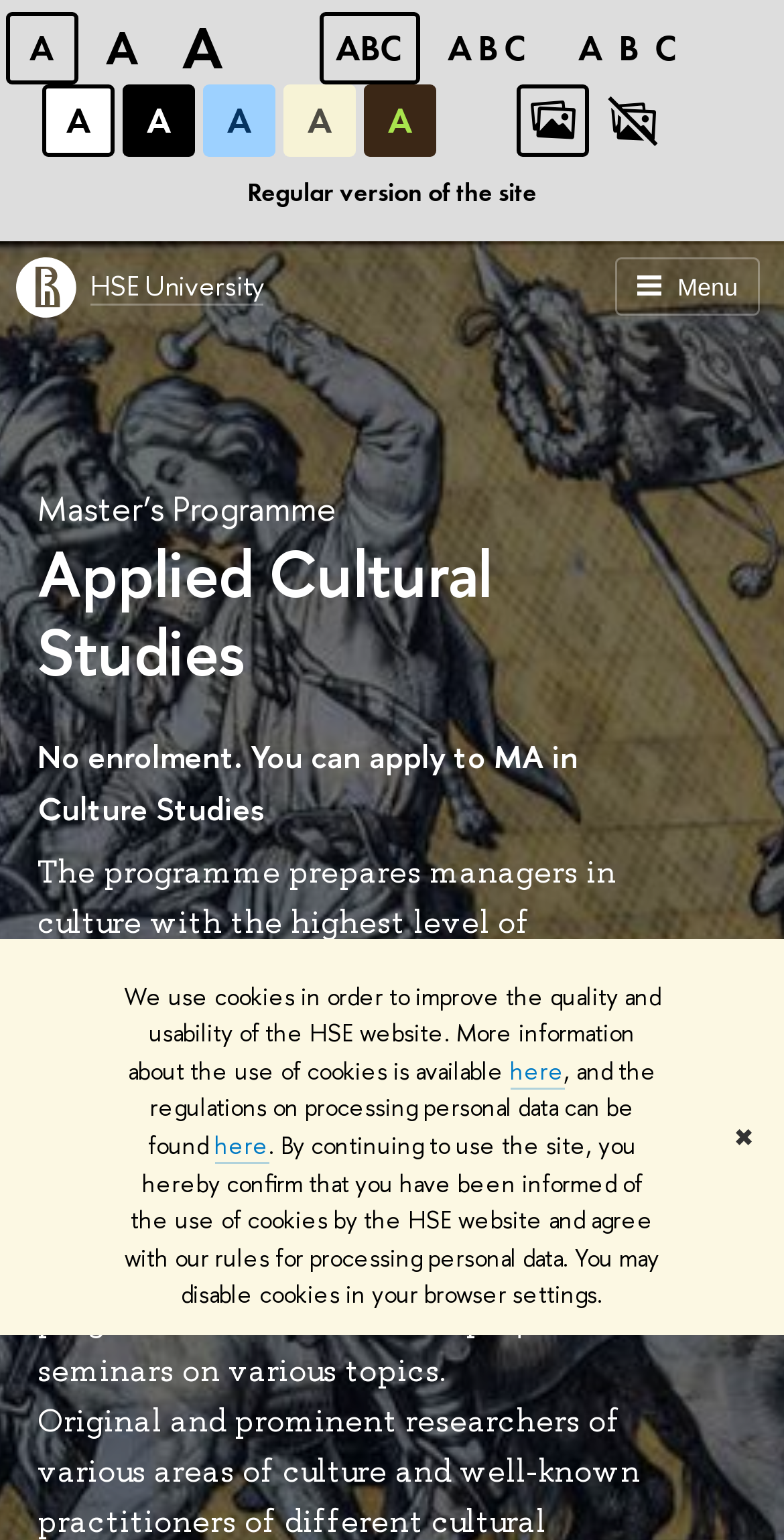Using the elements shown in the image, answer the question comprehensively: What is the programme preparing students for?

I found the answer by reading the paragraph of text that describes the programme, which states that 'The programme prepares managers in culture with the highest level of management skills and a broad cultural outlook as well as unique analysts and researchers of modern culture.'